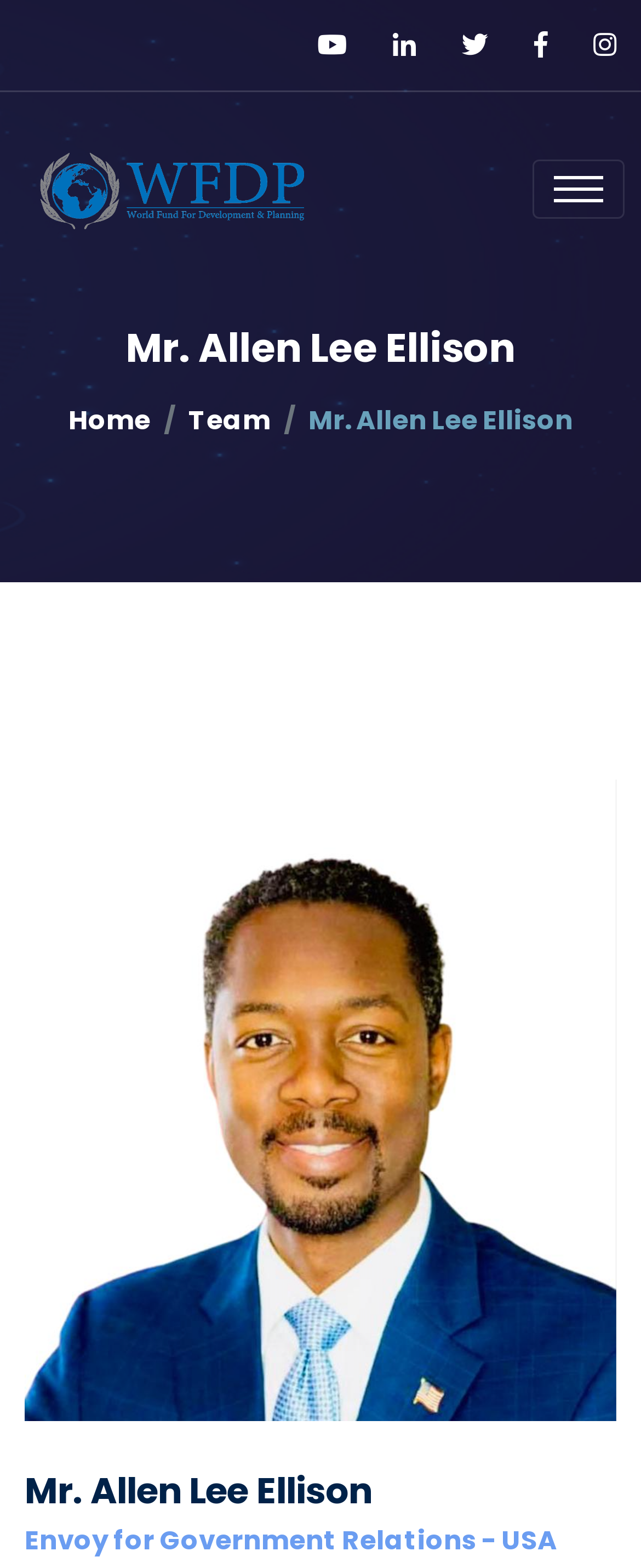Please find the bounding box for the UI component described as follows: "aria-label="Toggle navigation"".

[0.831, 0.102, 0.974, 0.14]